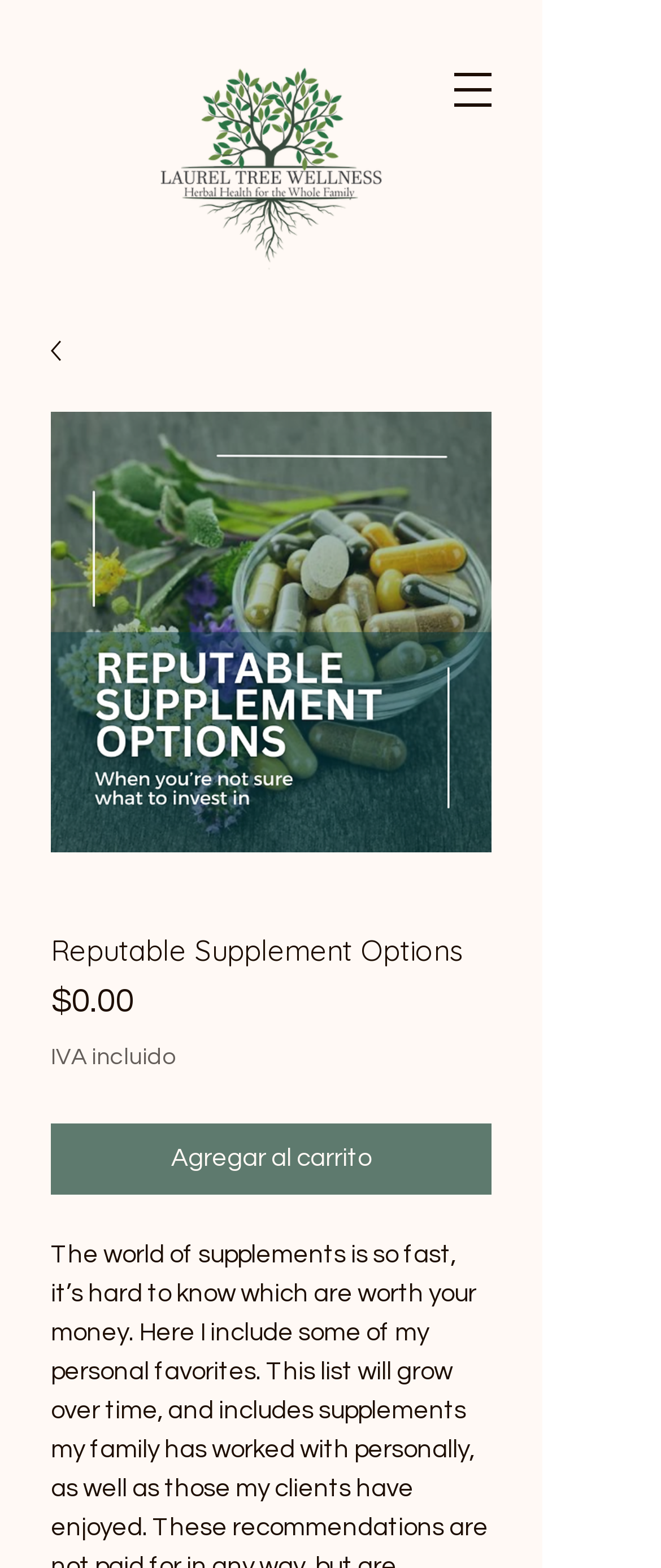Identify the bounding box coordinates for the UI element described as follows: aria-label="Open navigation menu". Use the format (top-left x, top-left y, bottom-right x, bottom-right y) and ensure all values are floating point numbers between 0 and 1.

[0.664, 0.036, 0.767, 0.079]